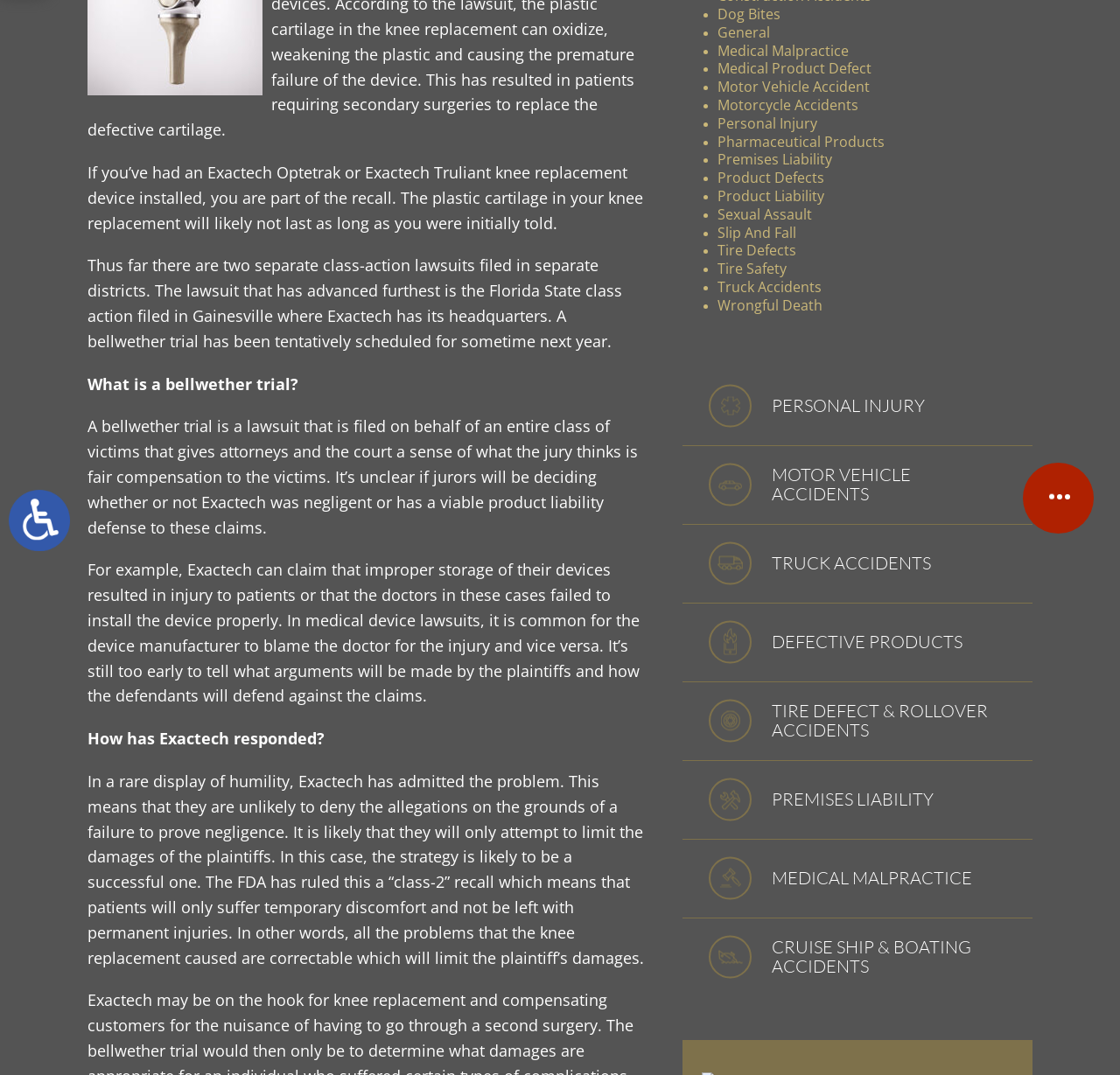Ascertain the bounding box coordinates for the UI element detailed here: "Medical Product Defect". The coordinates should be provided as [left, top, right, bottom] with each value being a float between 0 and 1.

[0.641, 0.055, 0.778, 0.073]